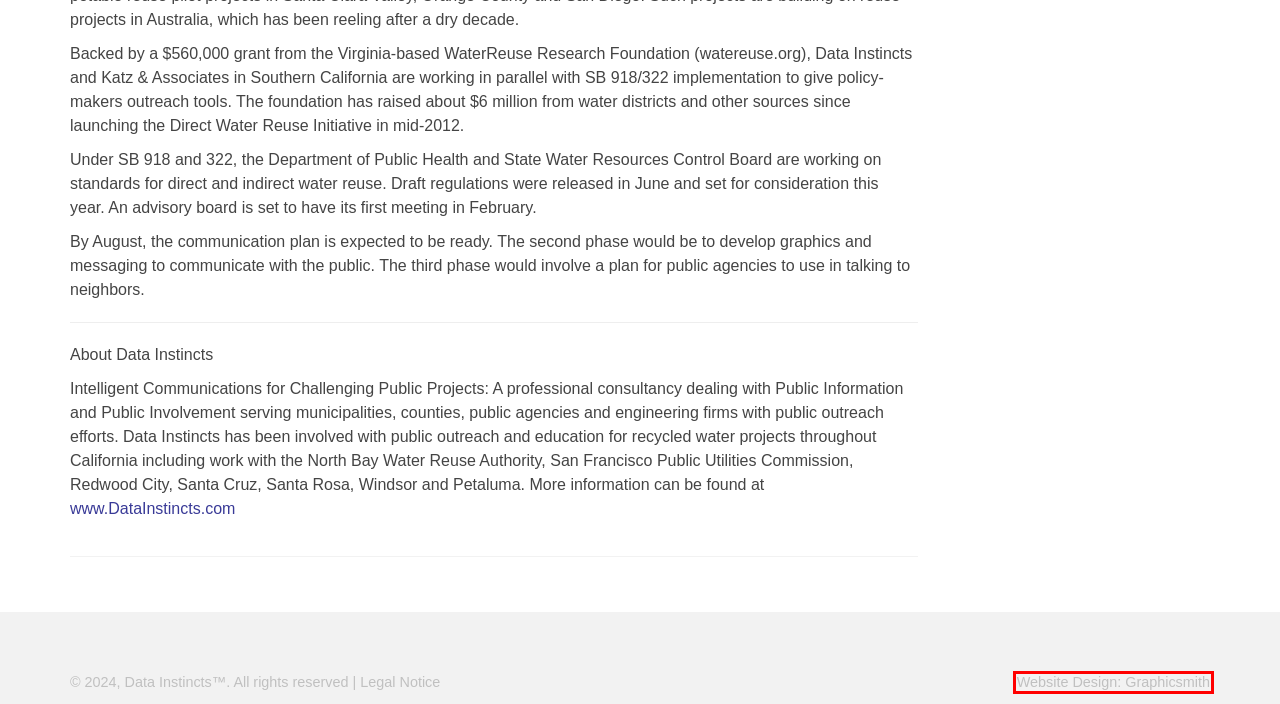Look at the screenshot of a webpage that includes a red bounding box around a UI element. Select the most appropriate webpage description that matches the page seen after clicking the highlighted element. Here are the candidates:
A. Data Instincts™ – Intelligent, Effective Communications for Local Government
B. Articles – Data Instincts™
C. In the News – Data Instincts™
D. Research – Data Instincts™
E. Contact Us – Data Instincts™
F. Graphicsmith | Innovative, Professional Website Design and Presentation Graphics
G. Legal Notice – Data Instincts™
H. Press Release – Data Instincts™

F